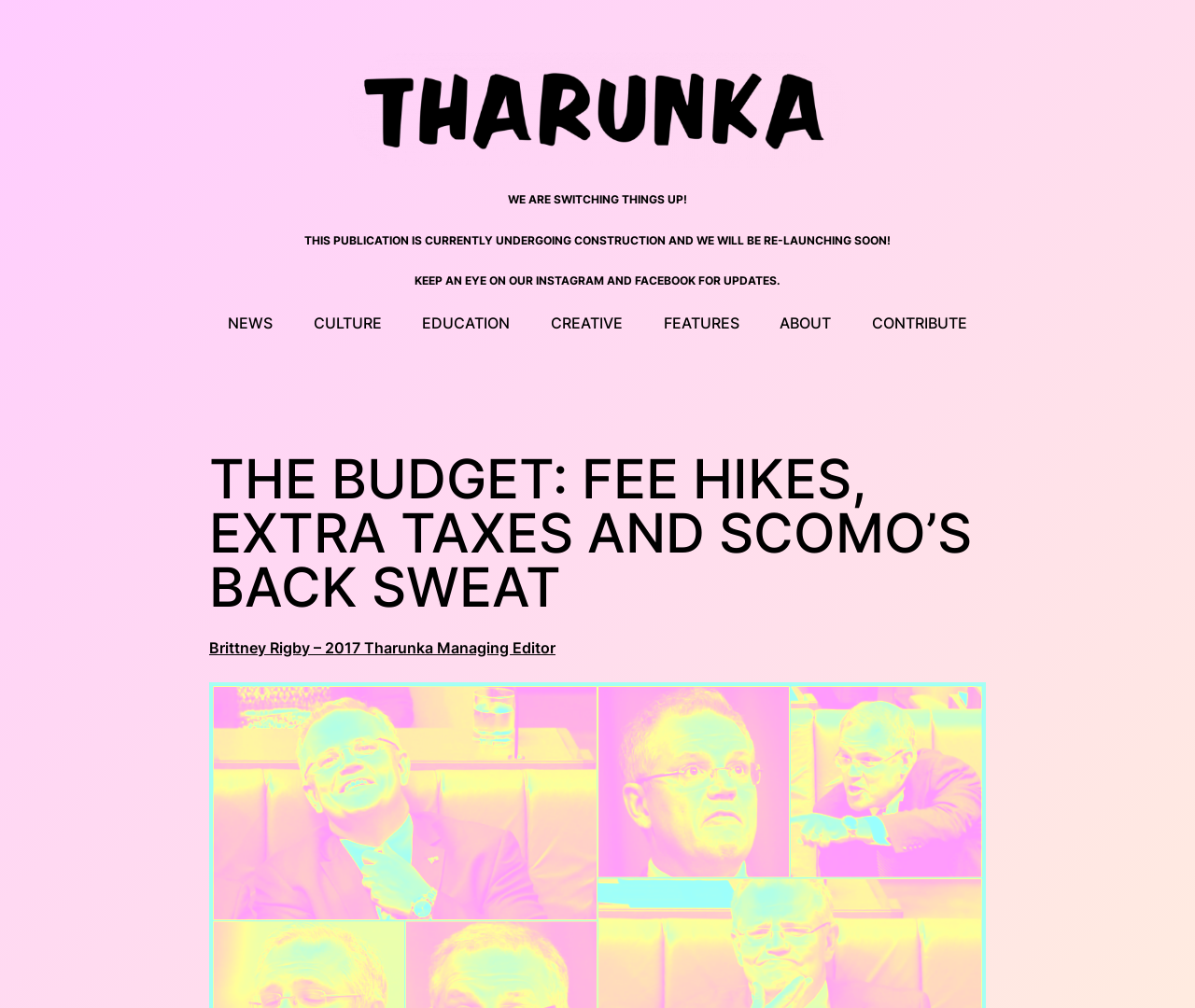Using the information in the image, give a detailed answer to the following question: Who is the author of the article?

The author of the article is not explicitly mentioned on the webpage, but based on the context and the writing style, it can be inferred that the author is Dominic Giannini, who is mentioned in the meta description as the Online Sub-Editor.